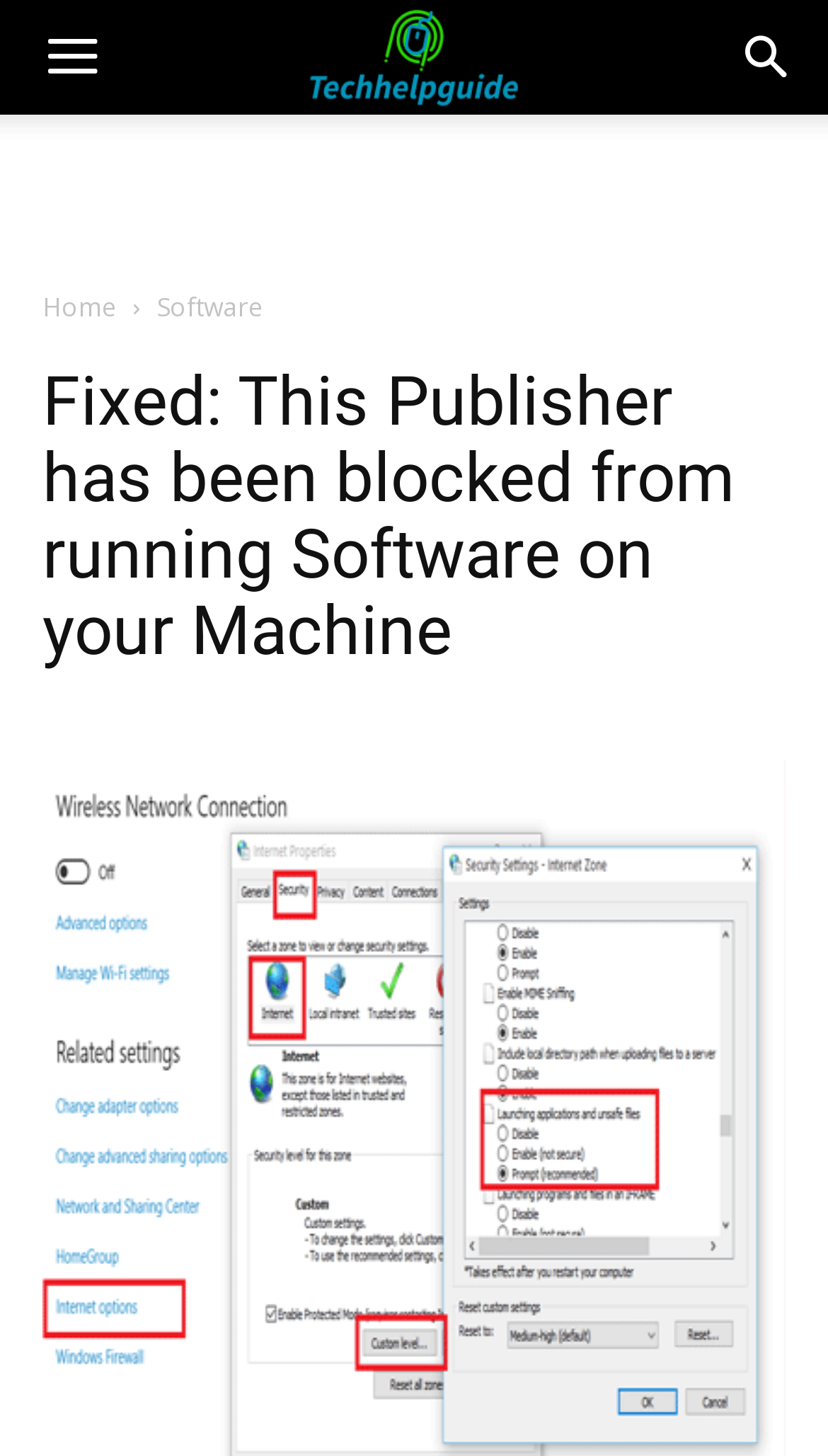What is the purpose of this webpage?
Look at the image and provide a detailed response to the question.

The webpage is designed to help users resolve a specific error, 'This Publisher has been blocked from running Software on your Machine', by providing multiple methods to fix the issue.